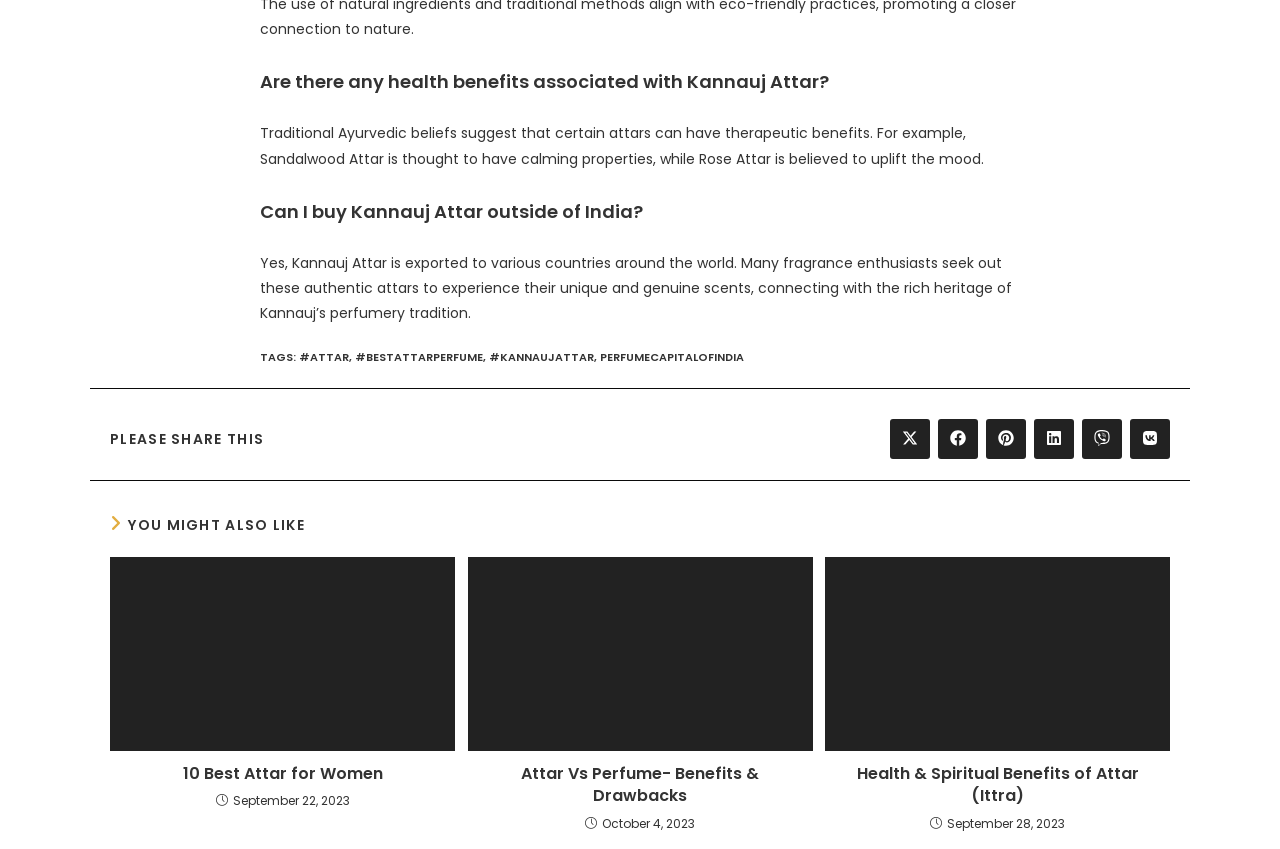Please give a short response to the question using one word or a phrase:
Can Kannauj Attar be bought outside of India?

Yes